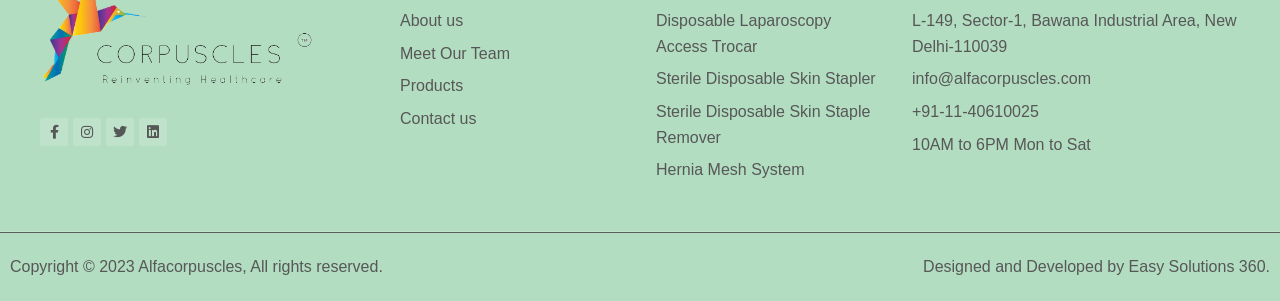Identify and provide the bounding box coordinates of the UI element described: "Sterile Disposable Skin Staple Remover". The coordinates should be formatted as [left, top, right, bottom], with each number being a float between 0 and 1.

[0.512, 0.329, 0.688, 0.499]